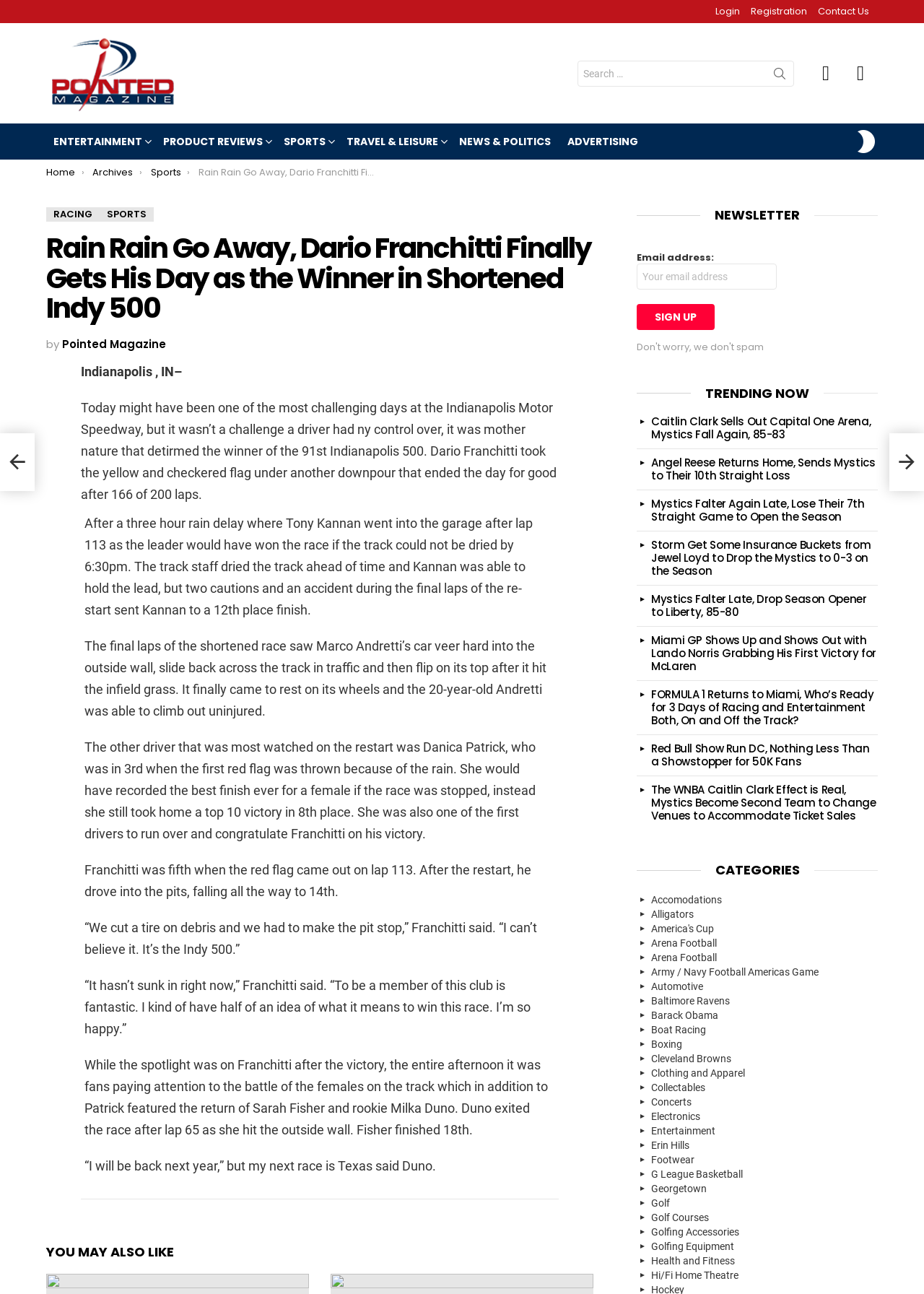Please identify the bounding box coordinates of the element on the webpage that should be clicked to follow this instruction: "Search for something". The bounding box coordinates should be given as four float numbers between 0 and 1, formatted as [left, top, right, bottom].

[0.625, 0.047, 0.859, 0.067]